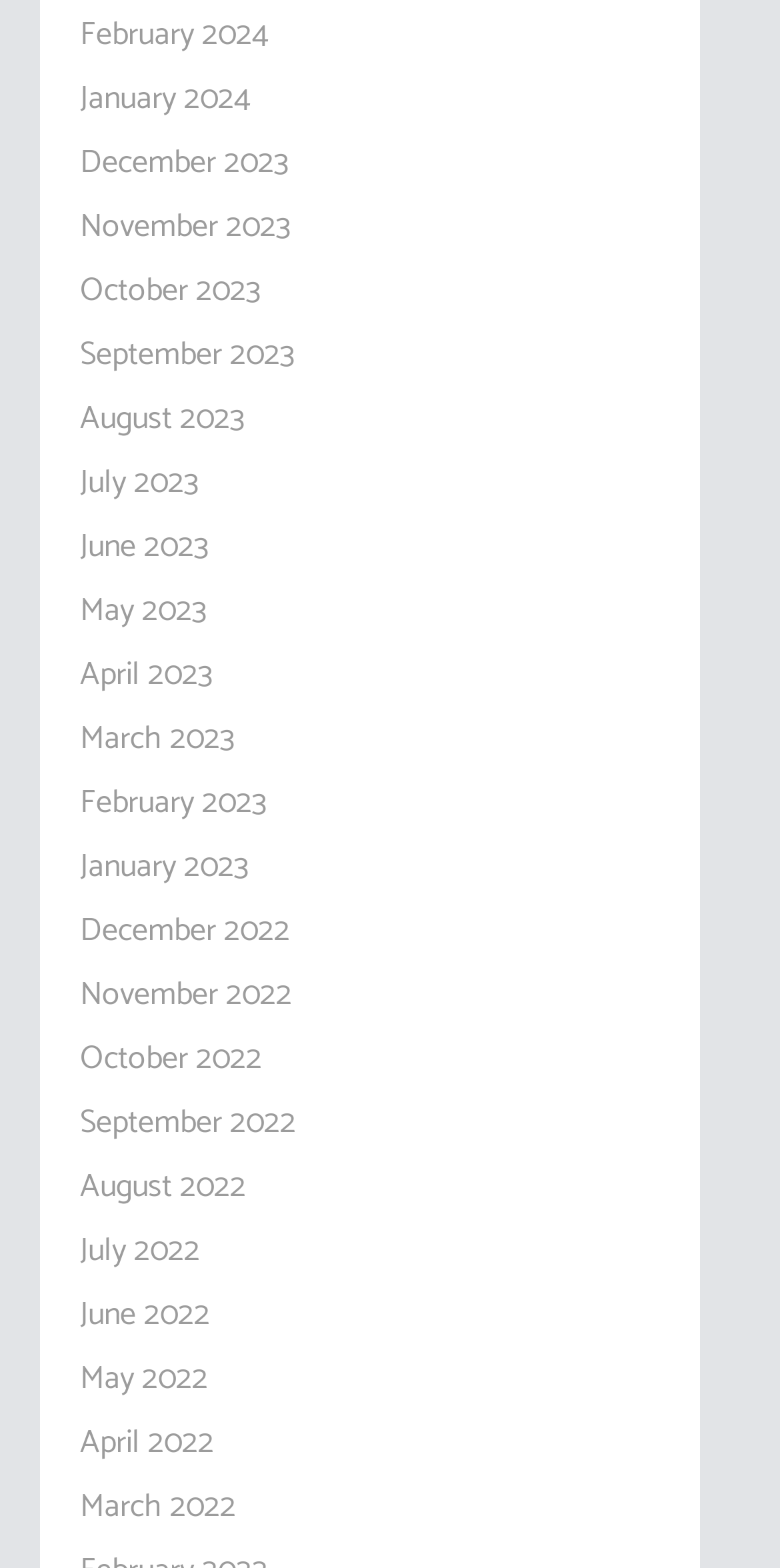Please answer the following question using a single word or phrase: 
What is the latest month listed?

February 2024